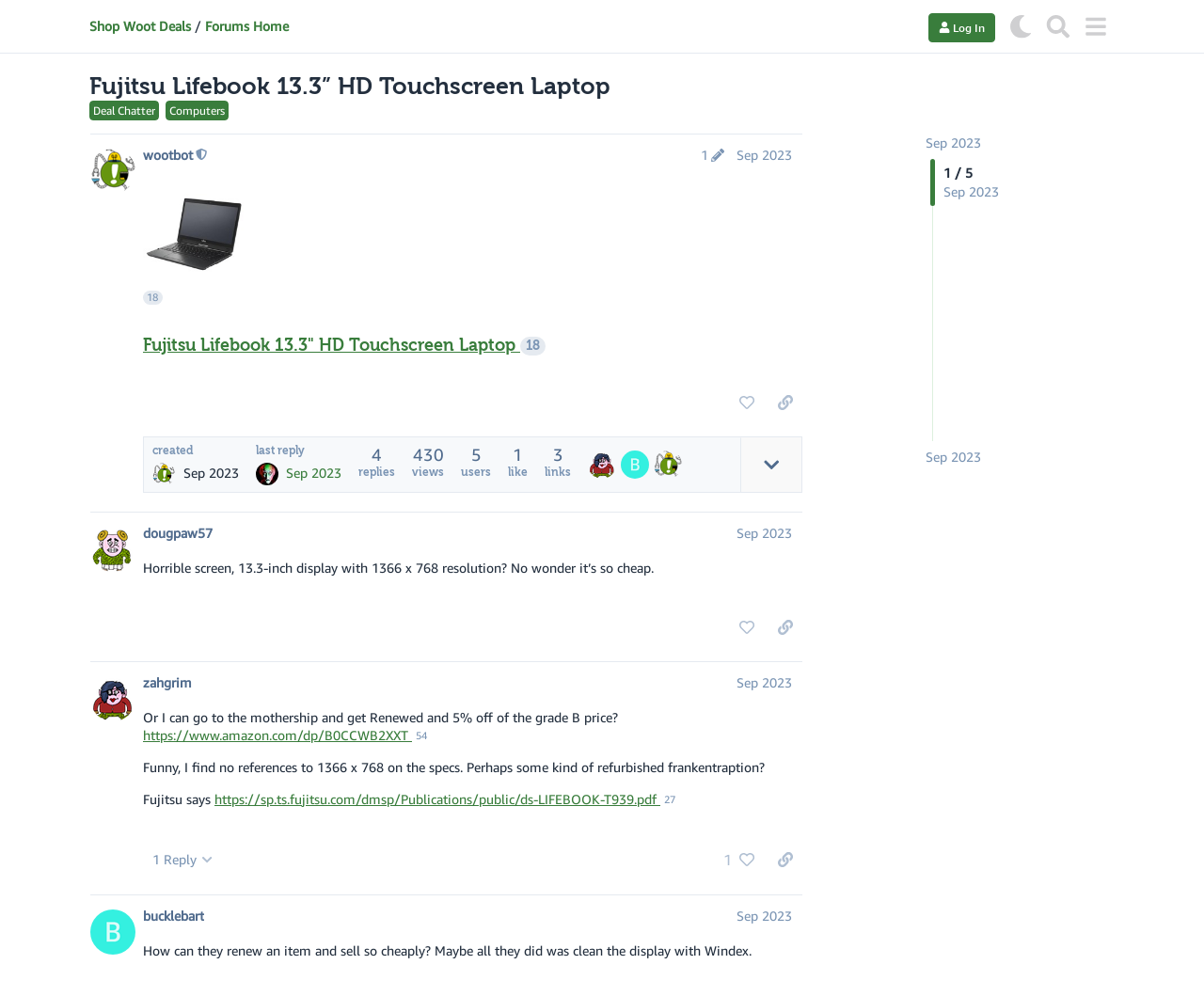Reply to the question with a single word or phrase:
How many replies are there in the first post?

18